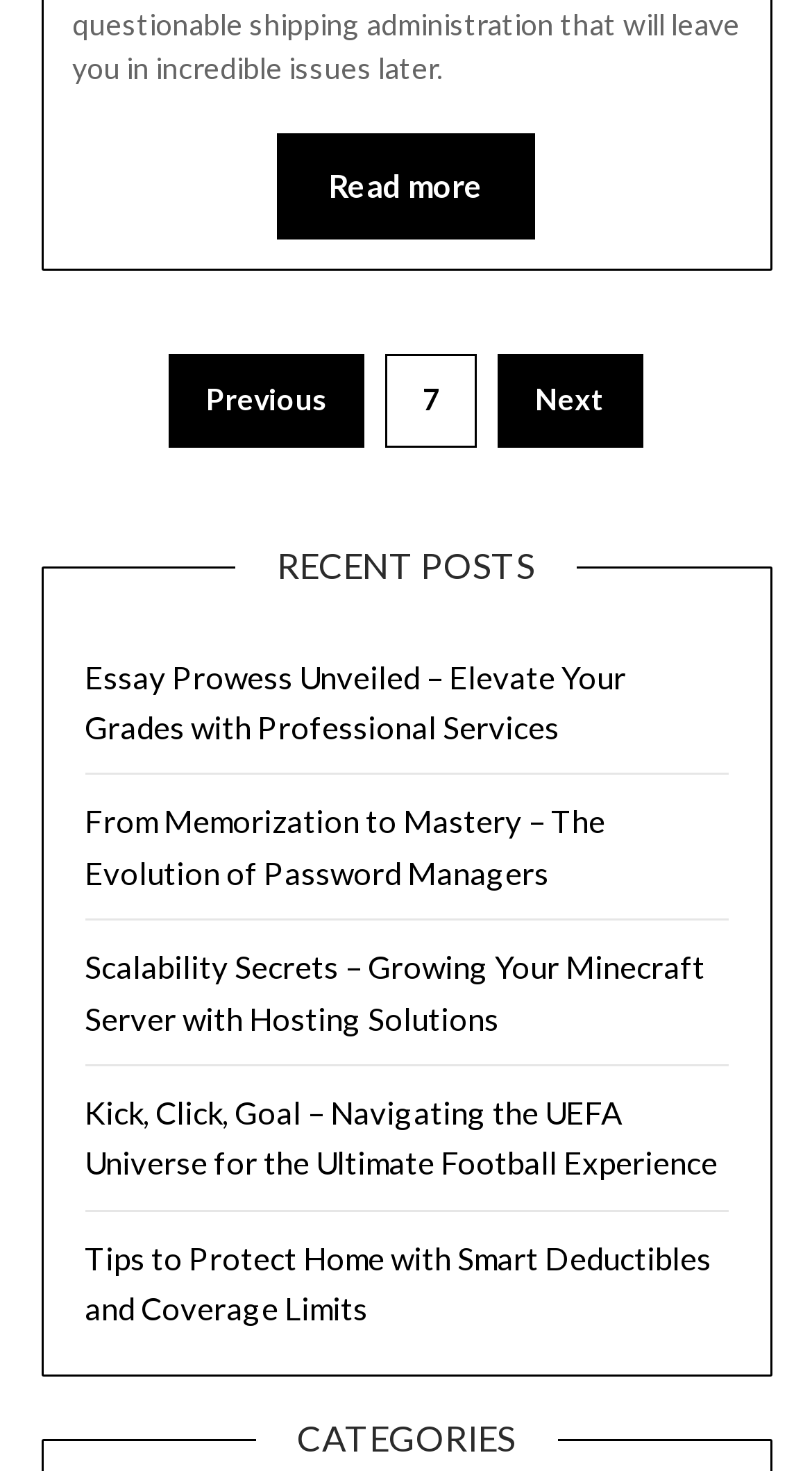Answer this question in one word or a short phrase: How many navigation links are there?

5